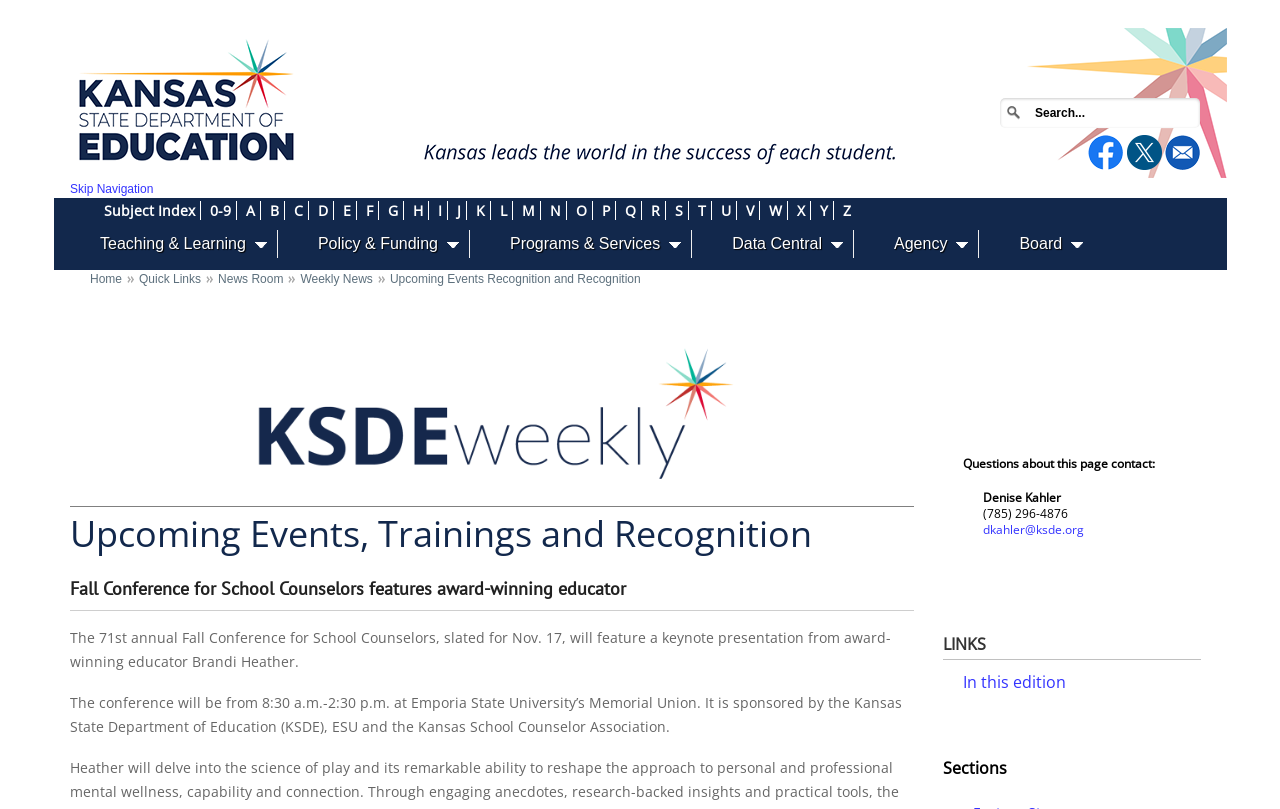Specify the bounding box coordinates of the element's region that should be clicked to achieve the following instruction: "View the Fall Conference for School Counselors". The bounding box coordinates consist of four float numbers between 0 and 1, in the format [left, top, right, bottom].

[0.055, 0.713, 0.714, 0.742]